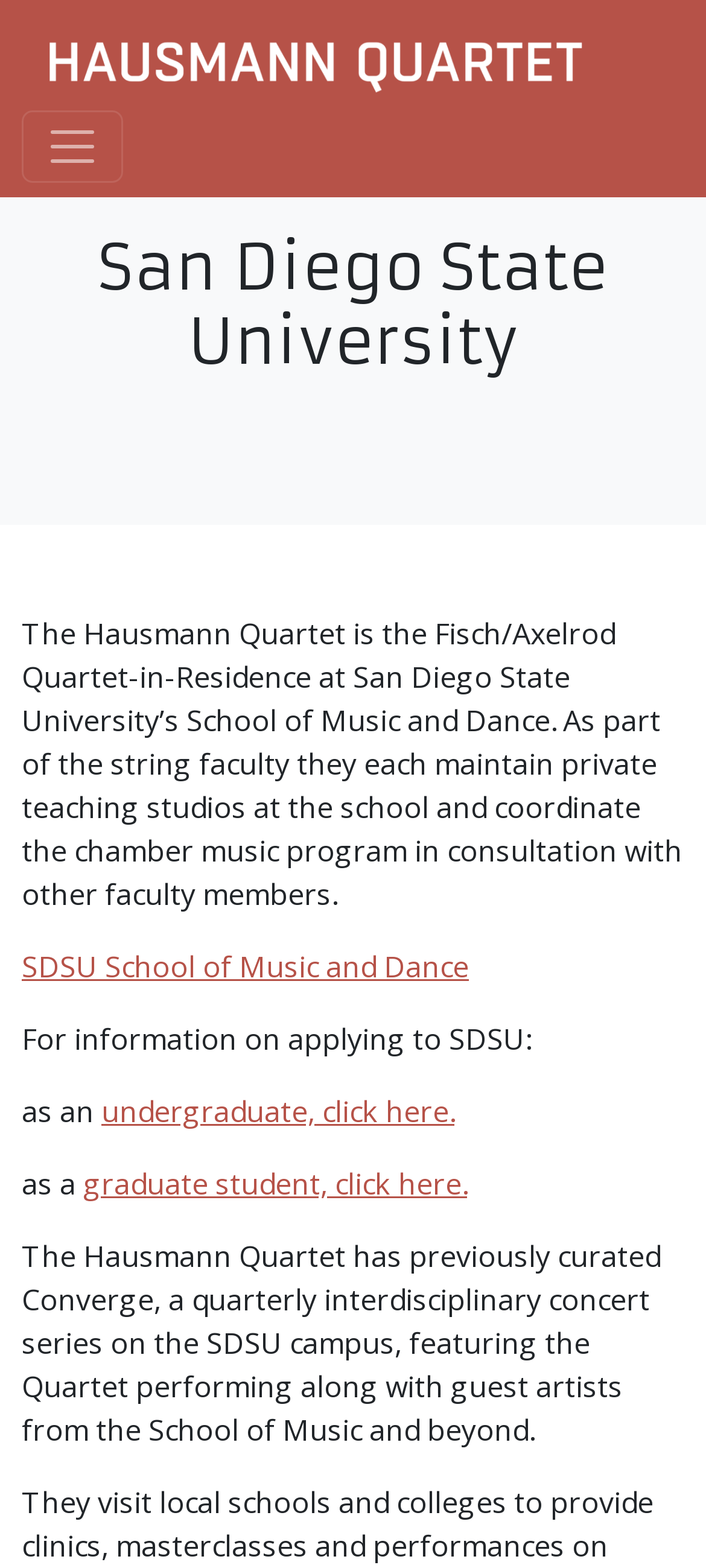Where do the quartet members teach? Observe the screenshot and provide a one-word or short phrase answer.

San Diego State University